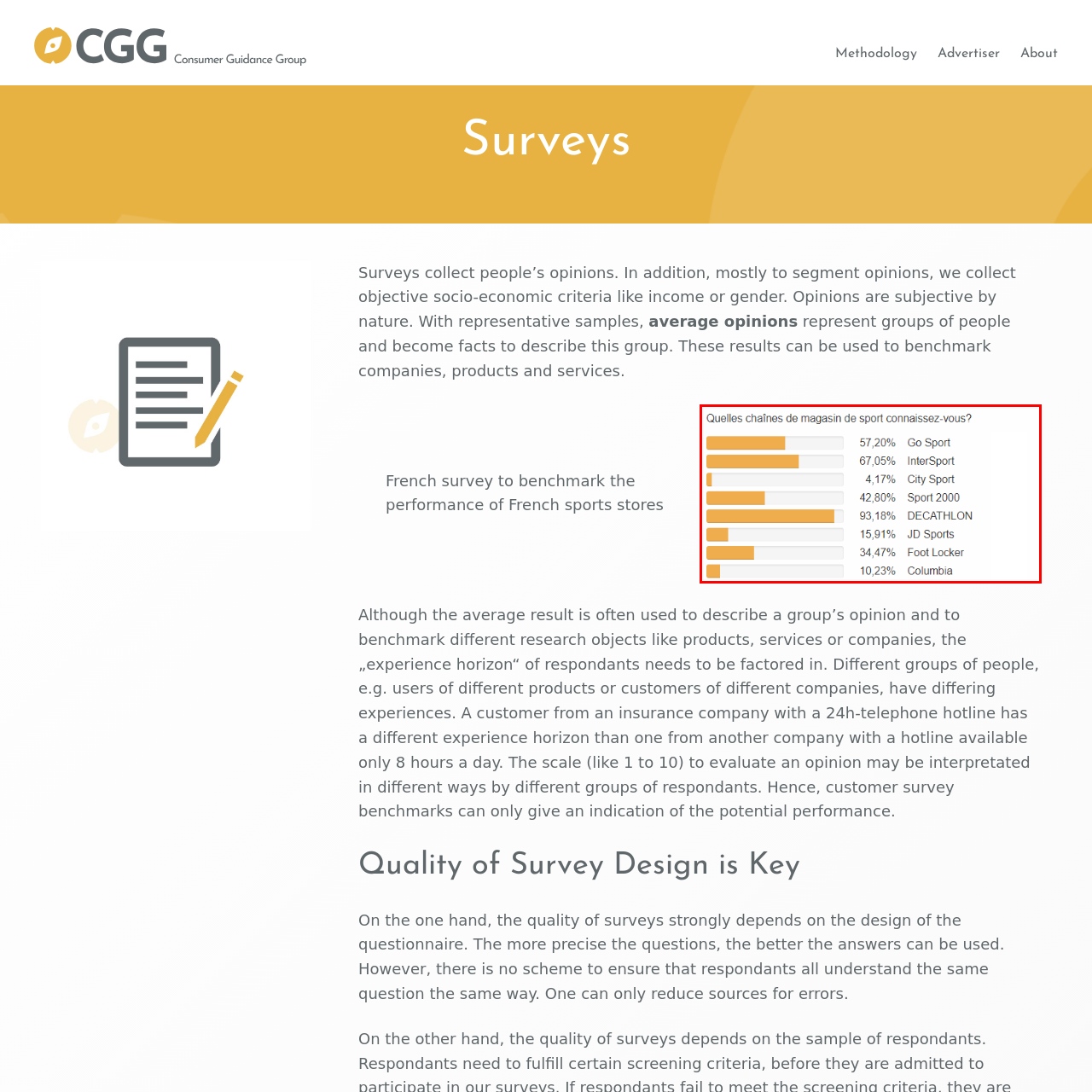How many sports retail chains are included in the graph?
Direct your attention to the image marked by the red bounding box and answer the question with a single word or phrase.

8